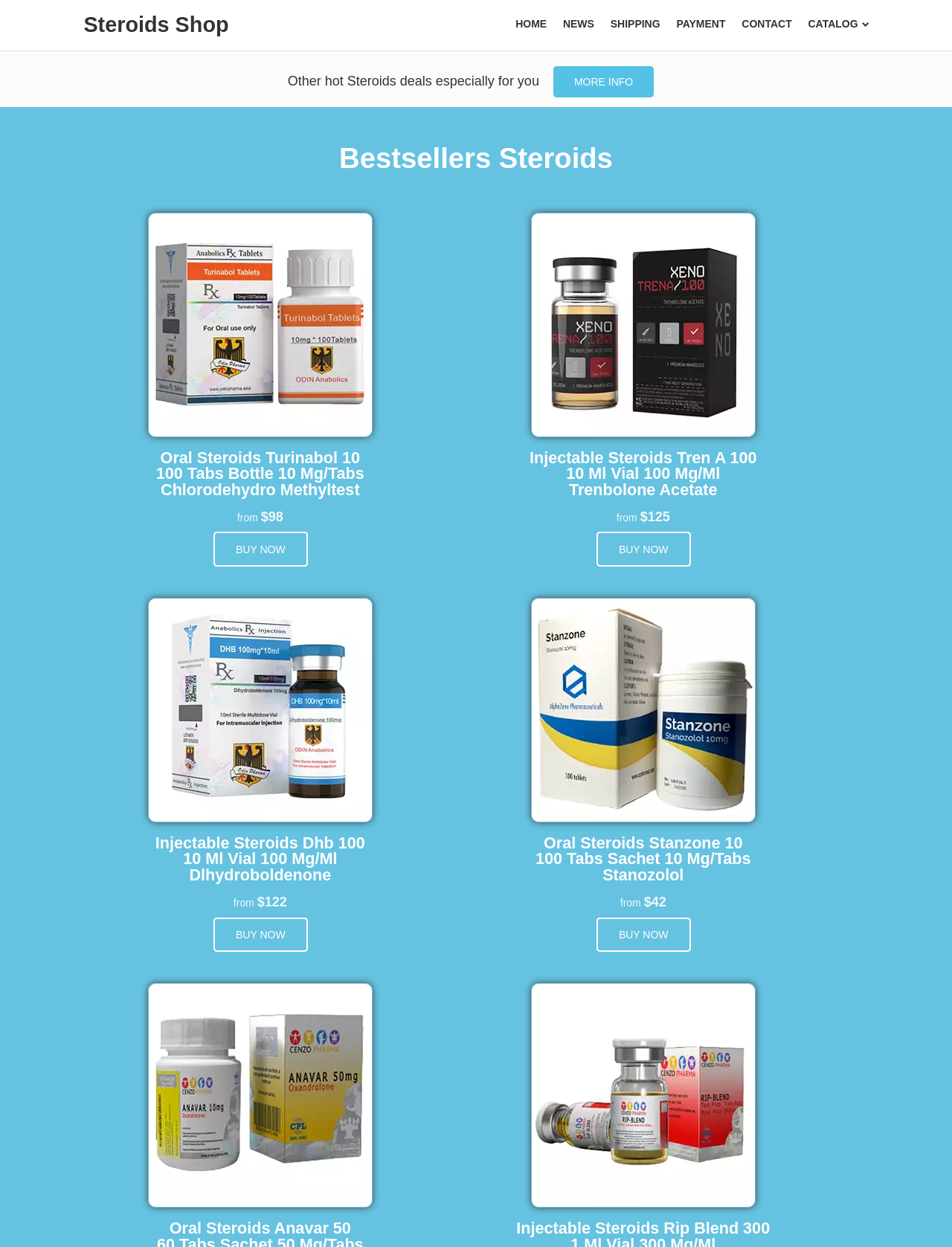Please determine the bounding box coordinates of the clickable area required to carry out the following instruction: "View more info about Xt Labs Tremboplex". The coordinates must be four float numbers between 0 and 1, represented as [left, top, right, bottom].

[0.581, 0.053, 0.687, 0.078]